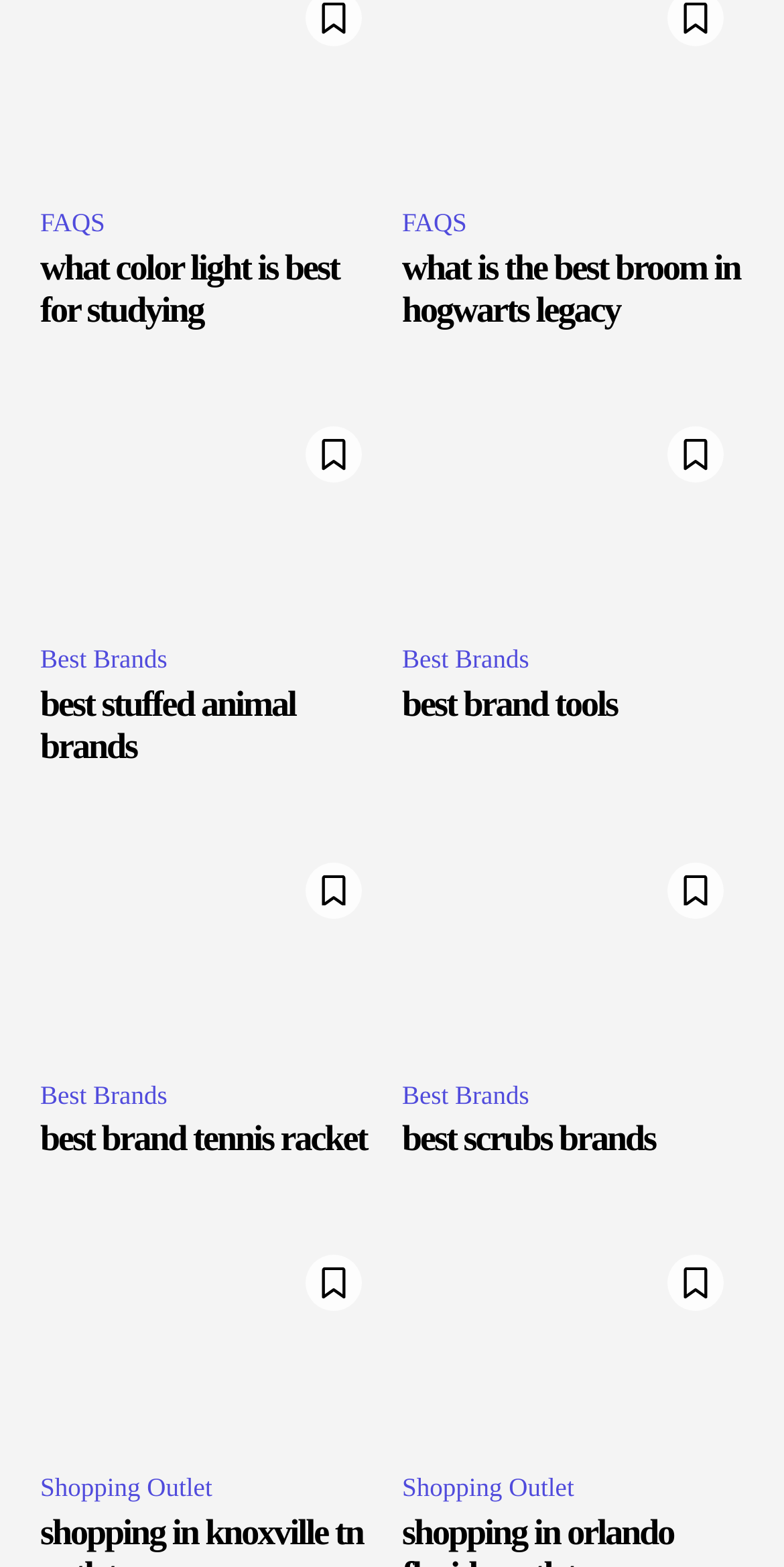Locate the bounding box coordinates of the item that should be clicked to fulfill the instruction: "read about what color light is best for studying".

[0.051, 0.158, 0.487, 0.213]